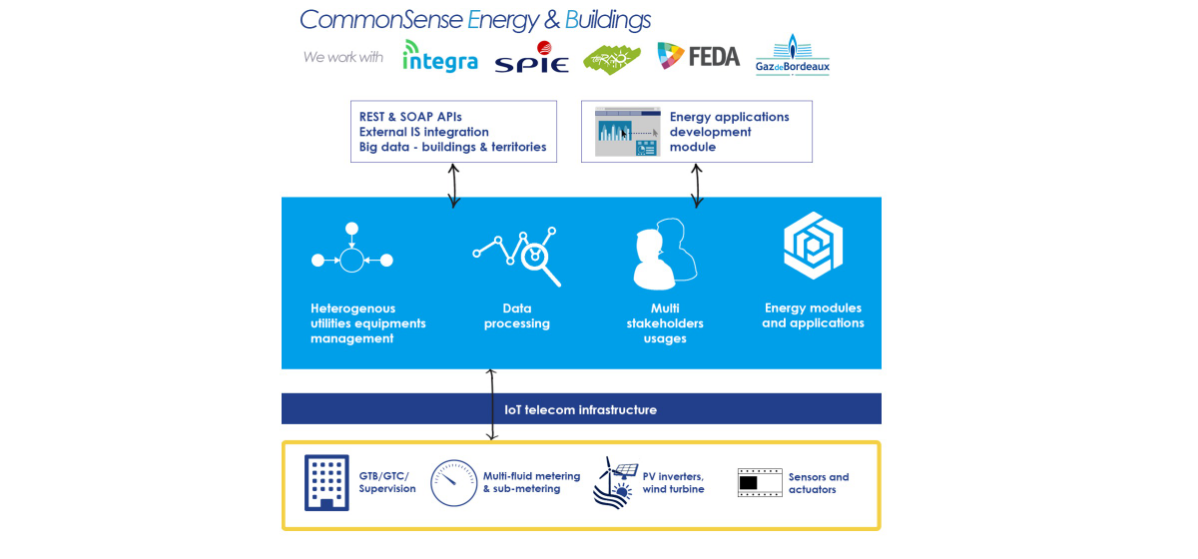Describe every important feature and element in the image comprehensively.

The image showcases the operational framework of CommonSense Energy & Buildings, illustrating their collaborative partnerships with companies like Integra, SPIE, FEDA, and Gaz de Bordeaux. The diagram highlights key components of their strategy, including REST & SOAP APIs for integration, management of heterogeneous utility equipment, and a focus on data processing and application development for energy management. Positioned centrally are energy modules and applications, which interact with the IoT telecom infrastructure. Additionally, the depiction includes elements for multi-fluid metering, PV inverters, wind turbines, and sensors, emphasizing a comprehensive approach to integrated energy solutions for buildings and renewable energy infrastructures.